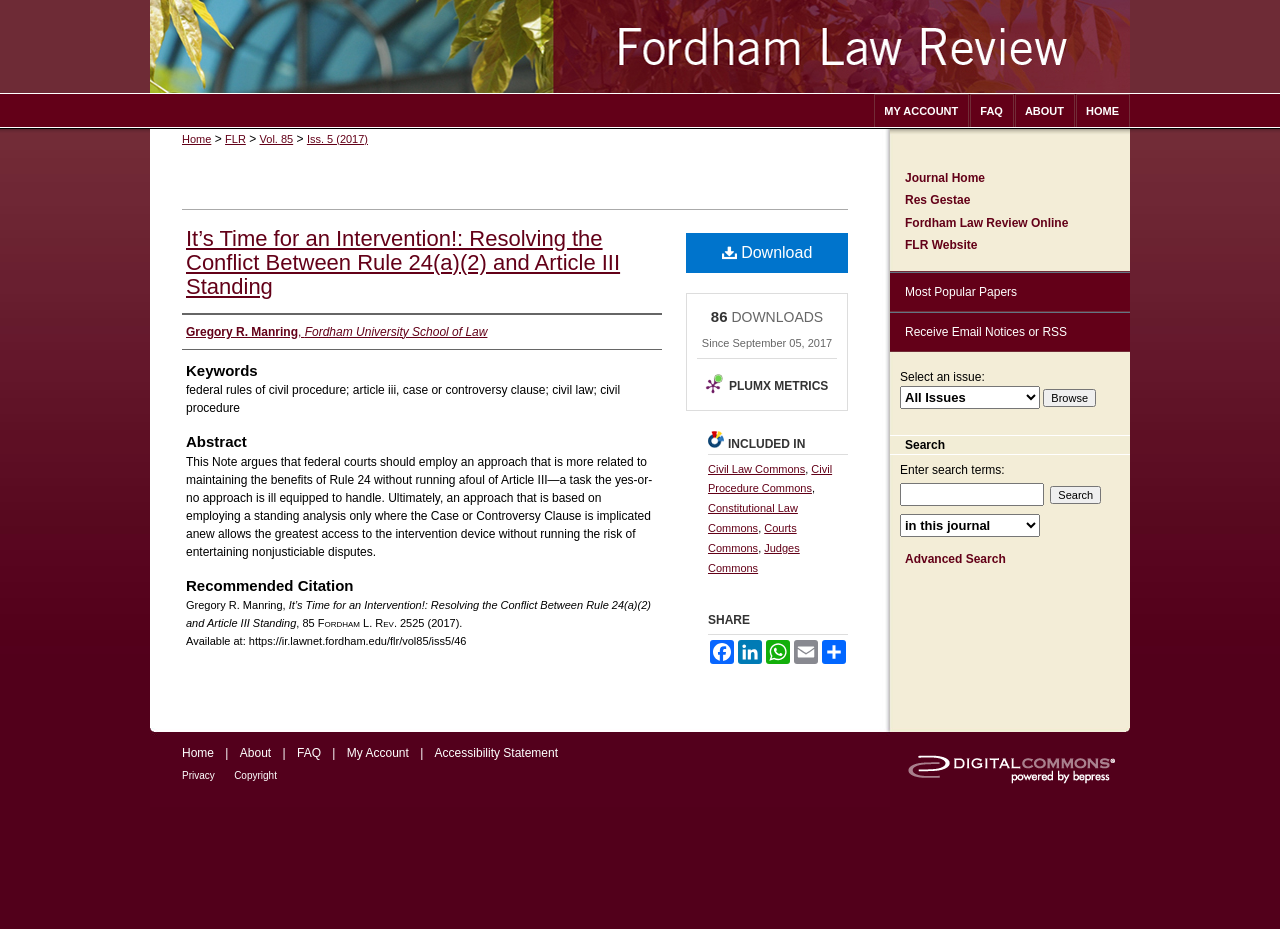Give a concise answer using only one word or phrase for this question:
What is the author's affiliation?

Fordham University School of Law